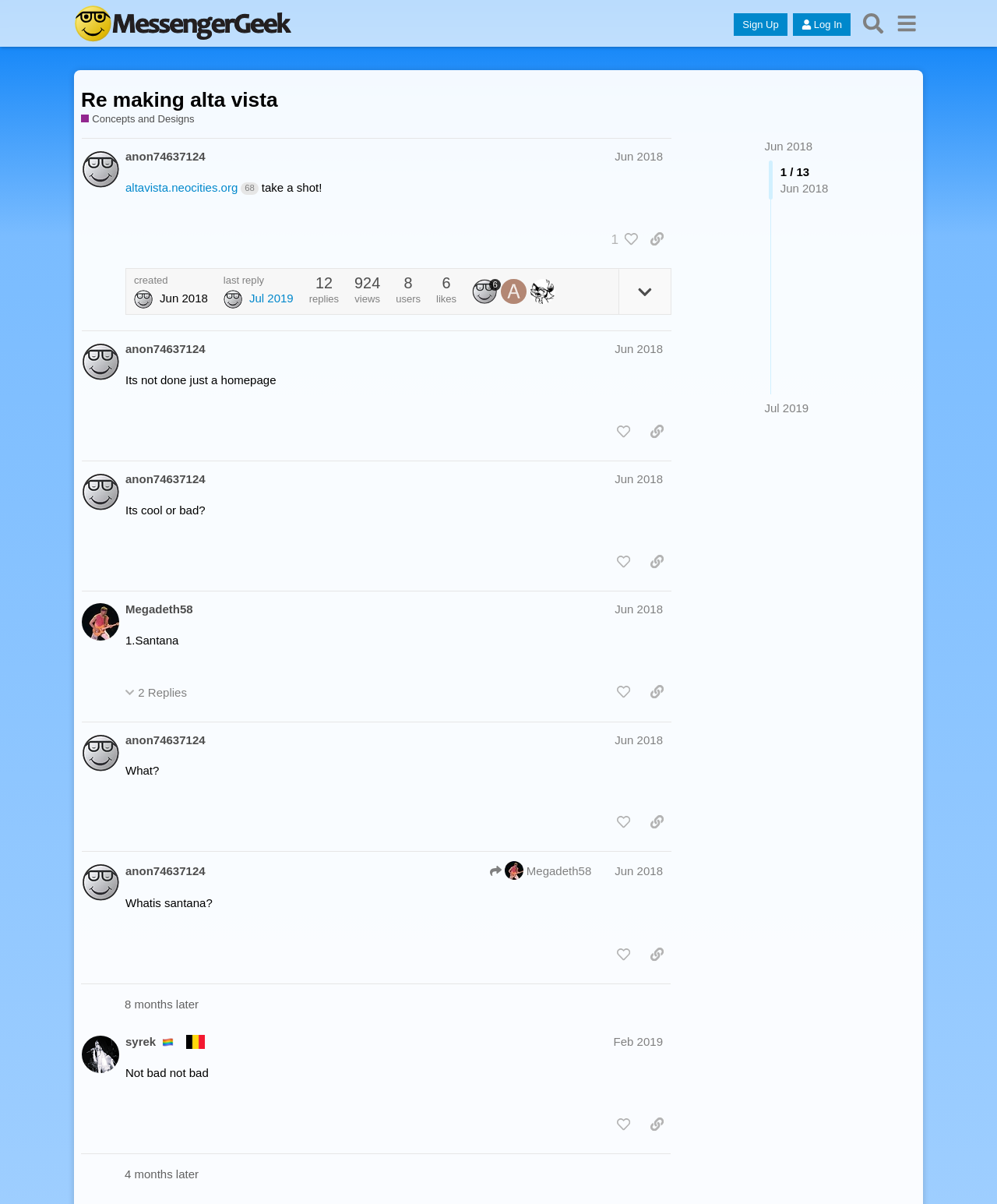Determine the bounding box coordinates of the clickable region to carry out the instruction: "Search".

[0.859, 0.006, 0.892, 0.033]